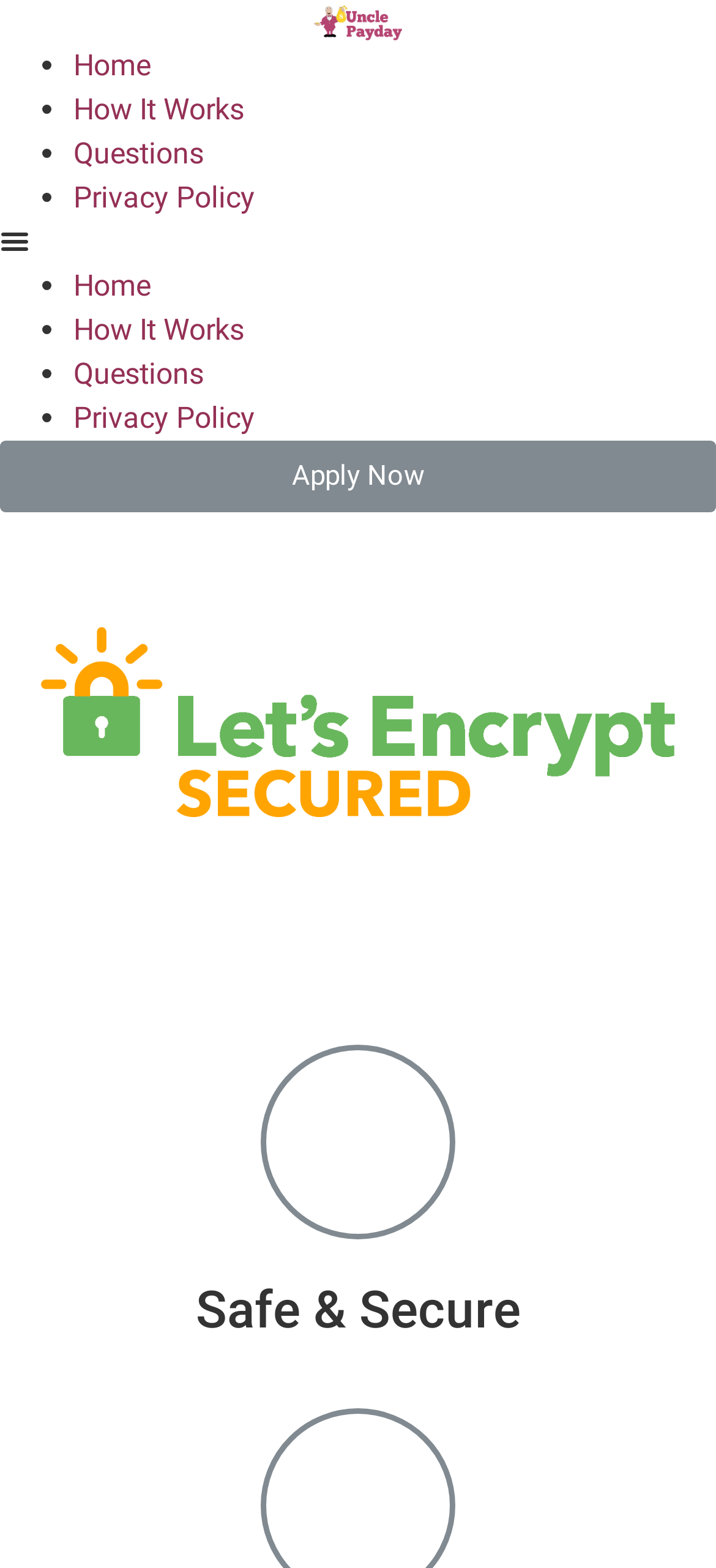Find the bounding box coordinates of the area to click in order to follow the instruction: "Click the Uncle Payday Logo".

[0.438, 0.0, 0.562, 0.028]